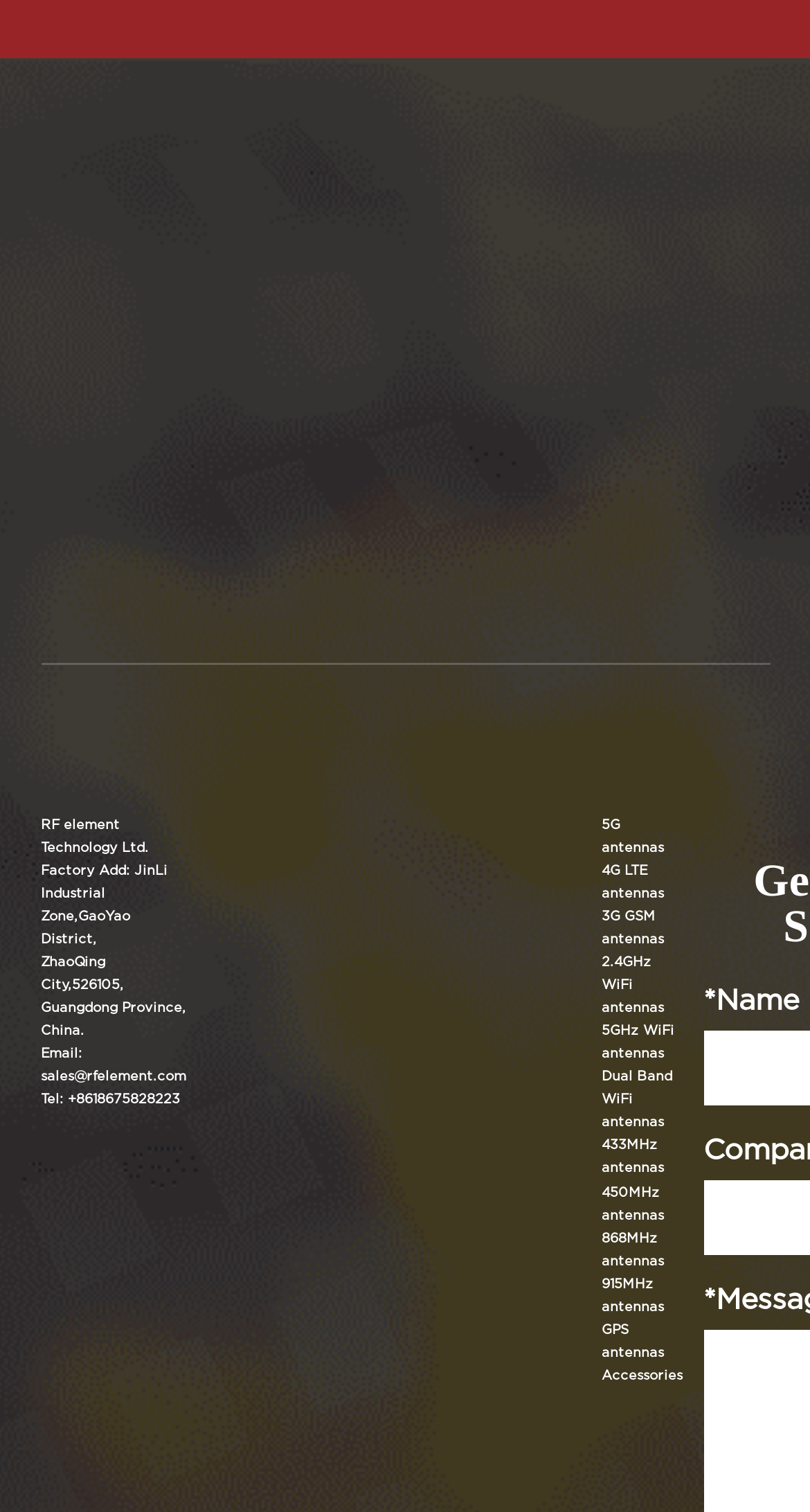What is the company name?
Based on the image content, provide your answer in one word or a short phrase.

RF element Technology Ltd.